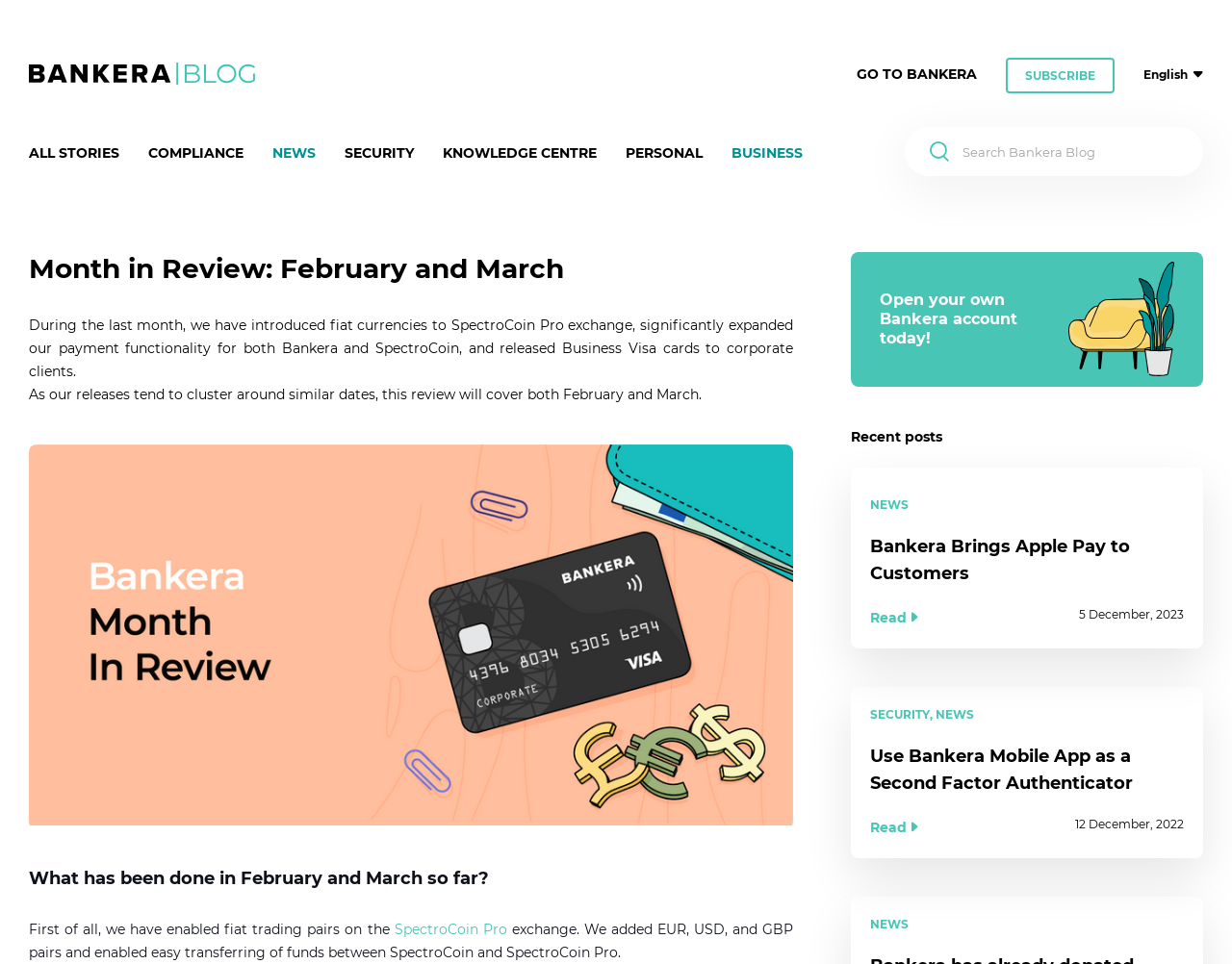Please provide a short answer using a single word or phrase for the question:
What is the language of the webpage?

English